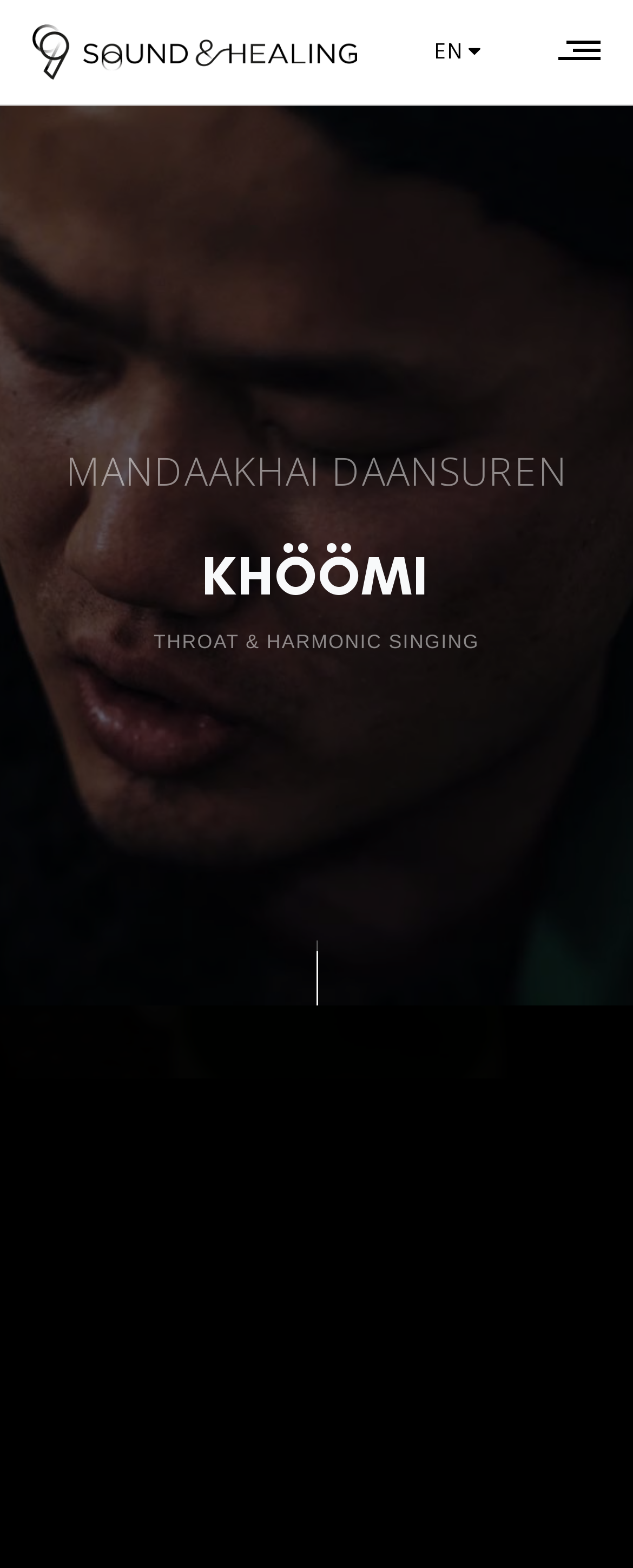How many static text elements are on the webpage?
Identify the answer in the screenshot and reply with a single word or phrase.

4